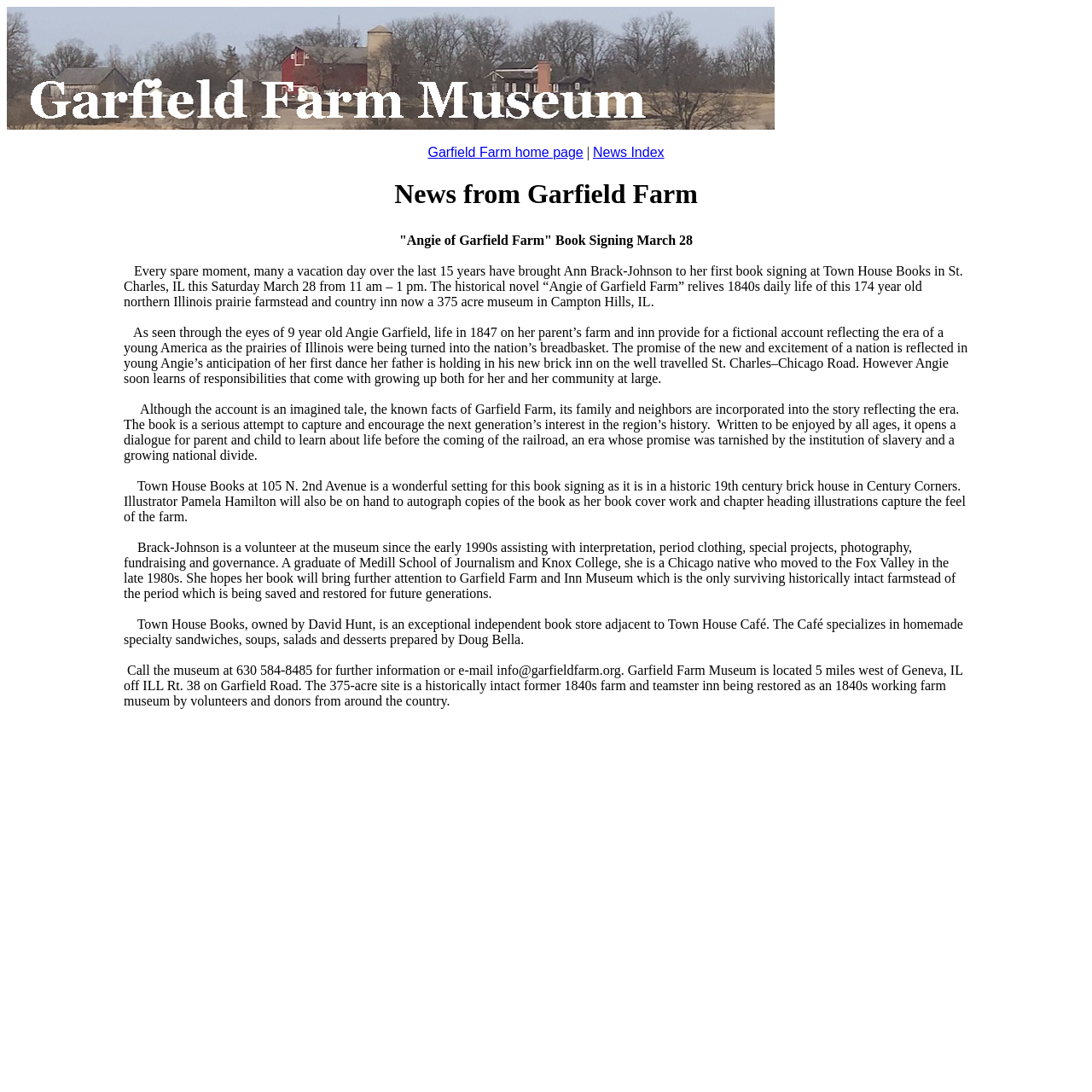Who is the author of the book?
Please provide a comprehensive answer based on the visual information in the image.

The author of the book is Ann Brack-Johnson, who is a volunteer at the Garfield Farm and Inn Museum and has written a historical novel that reflects the era of a young America as the prairies of Illinois were being turned into the nation’s breadbasket.